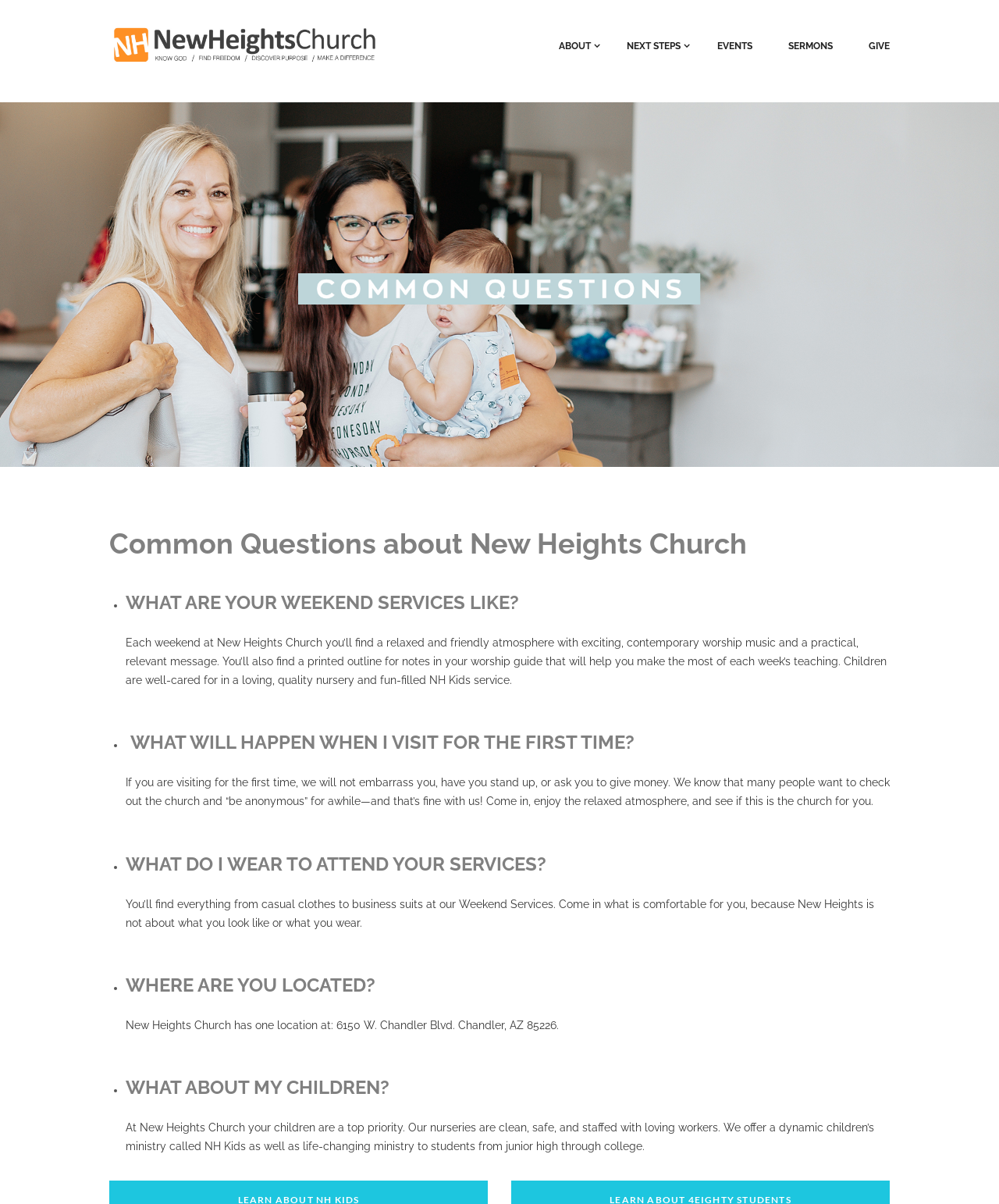Articulate a detailed summary of the webpage's content and design.

This webpage is about New Heights Church in Chandler, Arizona, and it appears to be a FAQ page. At the top, there is a logo image and a navigation menu with links to "About", "Next Steps", "Events", "Sermons", and "Give". Below the navigation menu, there is a large banner image with the title "Common Questions".

The main content of the page is divided into sections, each with a heading and a brief description. The sections are marked with bullet points and are arranged vertically. The first section asks "What are your weekend services like?" and describes the atmosphere and activities during the services. The second section asks "What will happen when I visit for the first time?" and reassures visitors that they will not be embarrassed or asked to give money. The third section asks "What do I wear to attend your services?" and answers that visitors can wear whatever is comfortable for them.

The fourth section asks "Where are you located?" and provides the church's address. The fifth section asks "What about my children?" and describes the church's nurseries and children's ministry. At the bottom of the page, there is a small icon with an arrow pointing upwards, possibly a link to the top of the page.